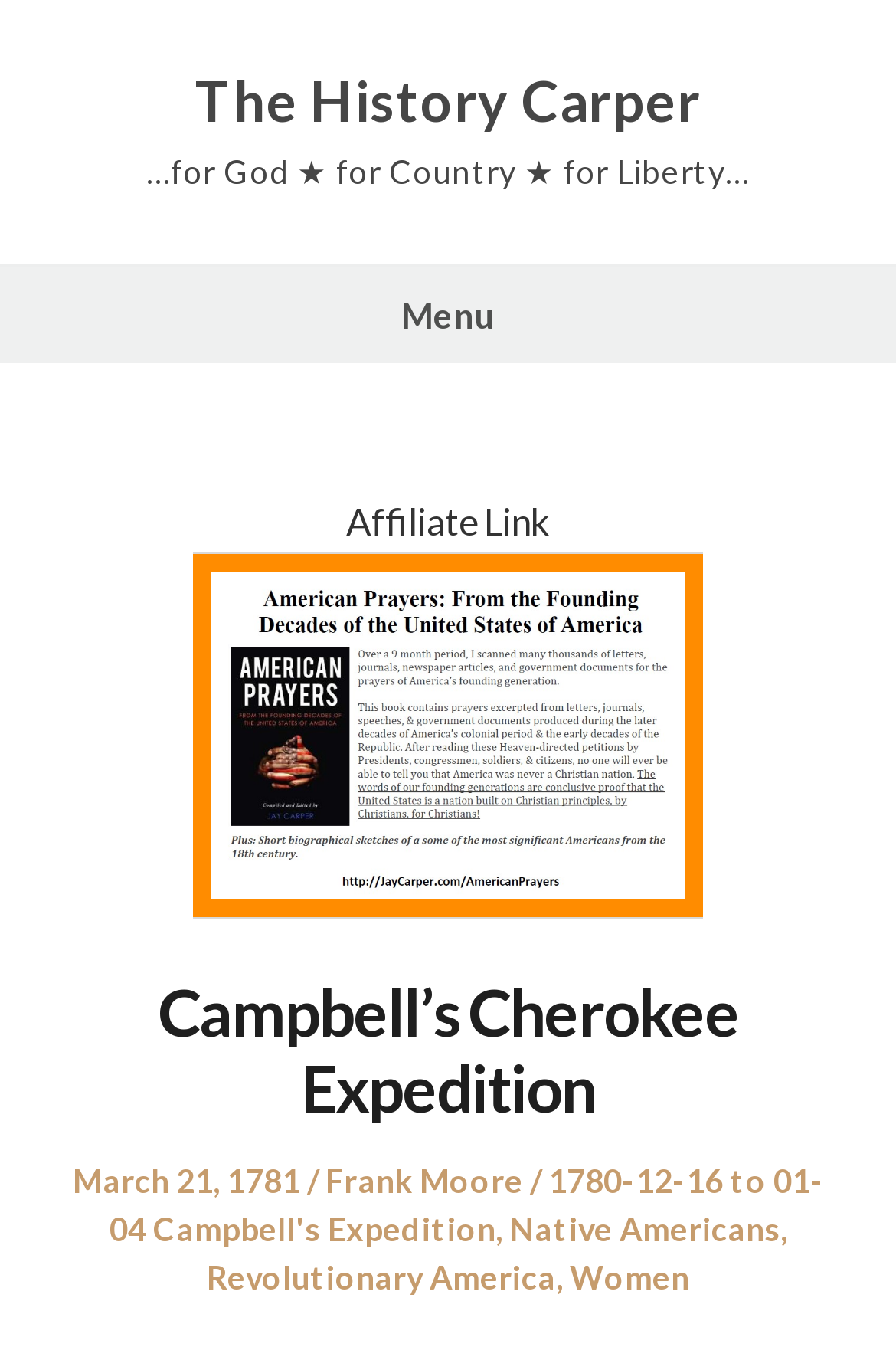Please locate the bounding box coordinates of the region I need to click to follow this instruction: "Click the link to go to the homepage".

[0.218, 0.051, 0.782, 0.1]